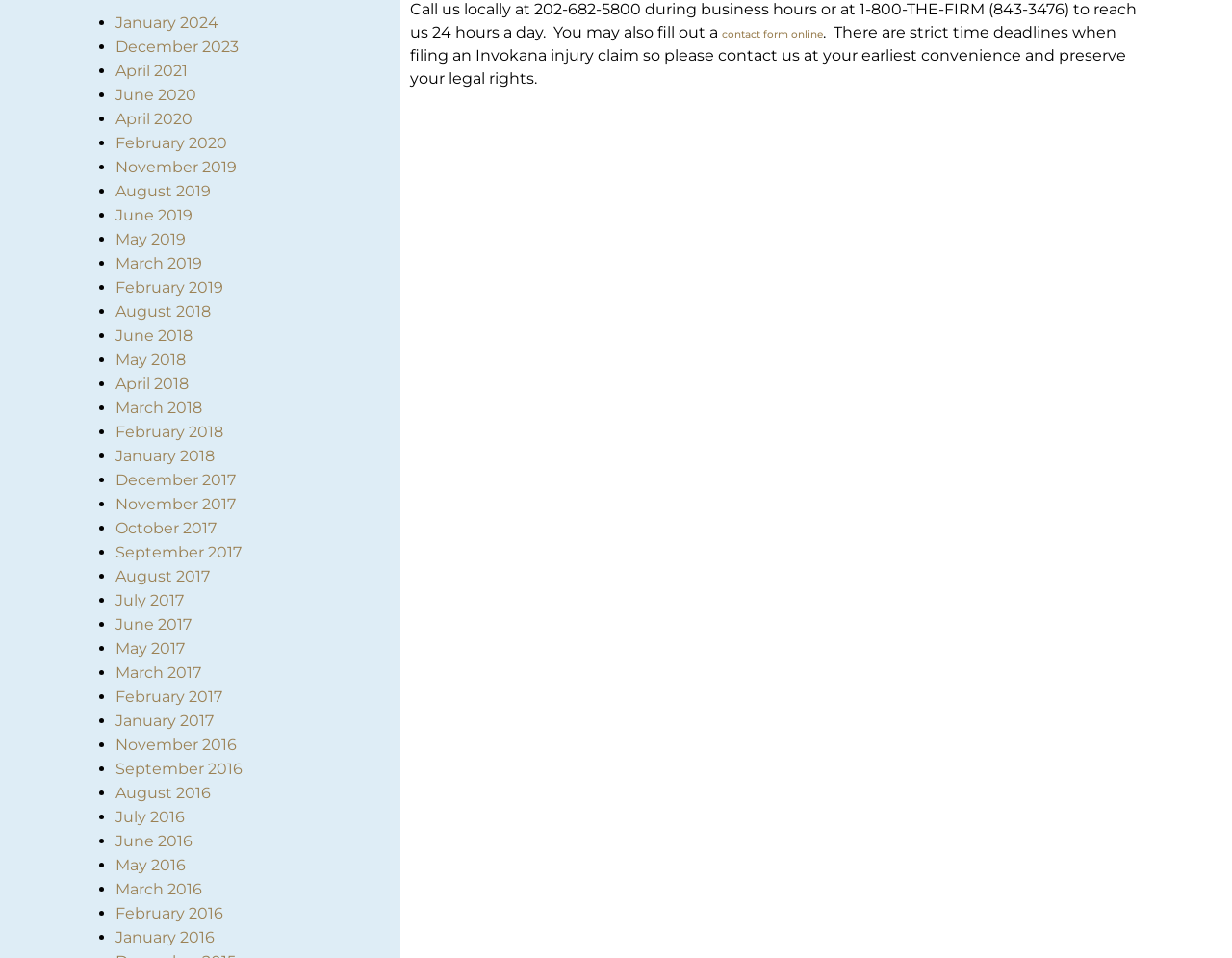Provide the bounding box coordinates of the section that needs to be clicked to accomplish the following instruction: "click November 2016."

[0.094, 0.768, 0.192, 0.787]